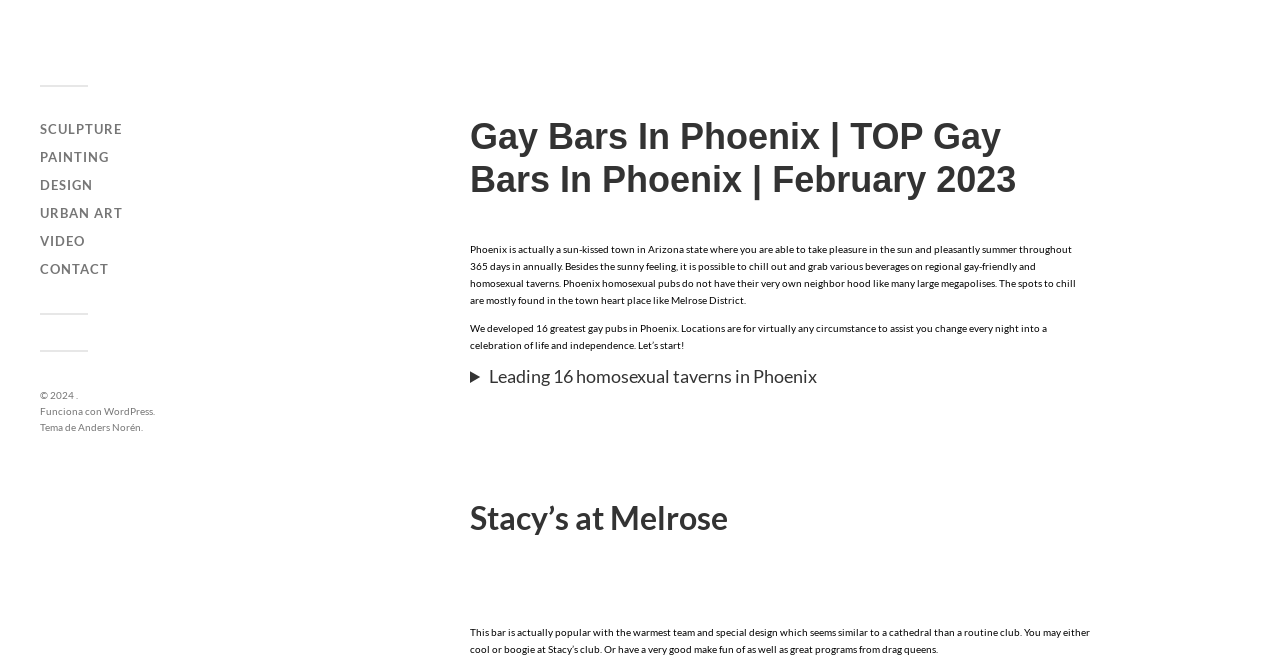Using the webpage screenshot, locate the HTML element that fits the following description and provide its bounding box: "Design".

[0.031, 0.265, 0.073, 0.289]